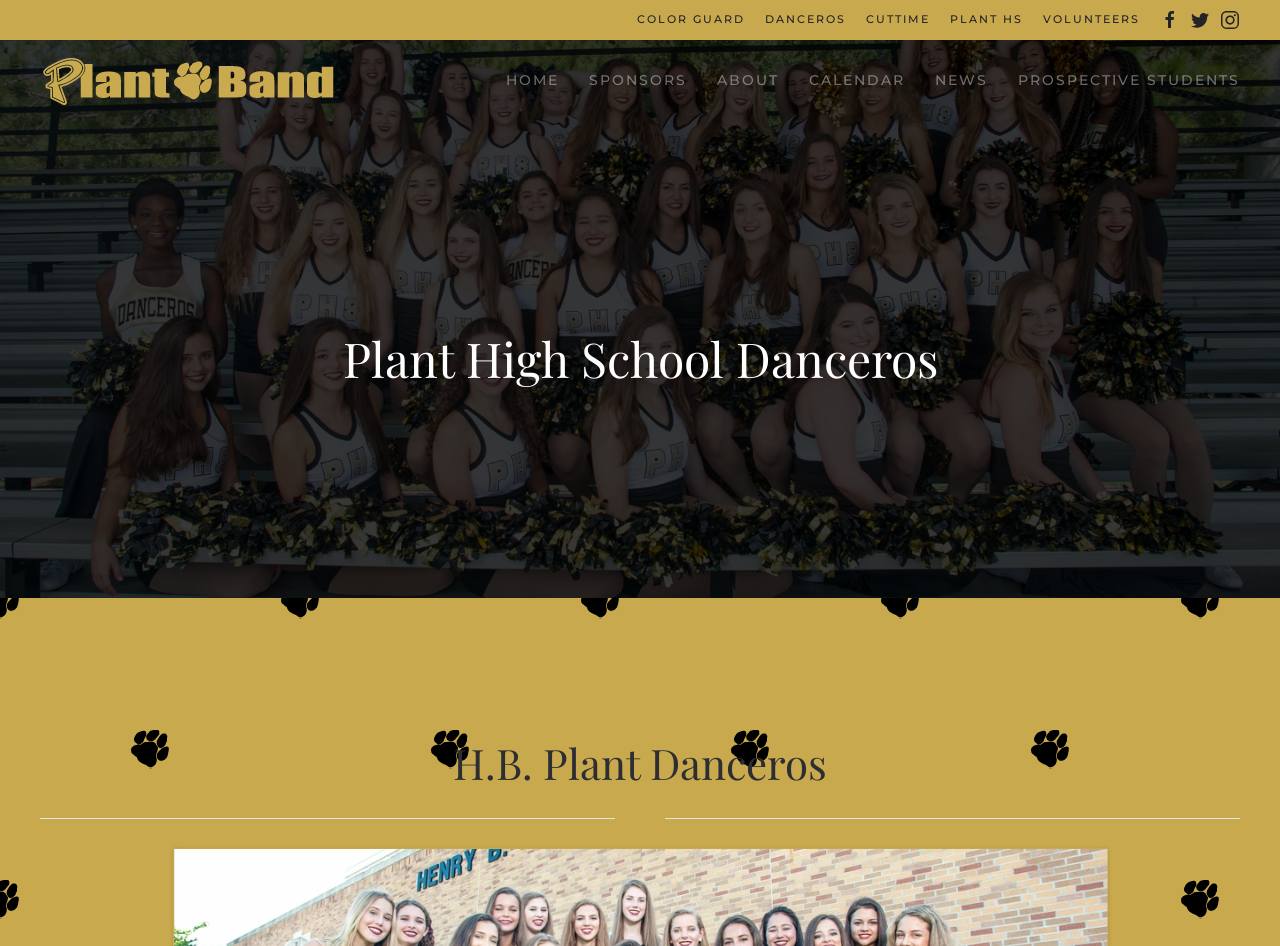Identify the bounding box coordinates for the region of the element that should be clicked to carry out the instruction: "Click on COLOR GUARD". The bounding box coordinates should be four float numbers between 0 and 1, i.e., [left, top, right, bottom].

[0.498, 0.012, 0.582, 0.031]